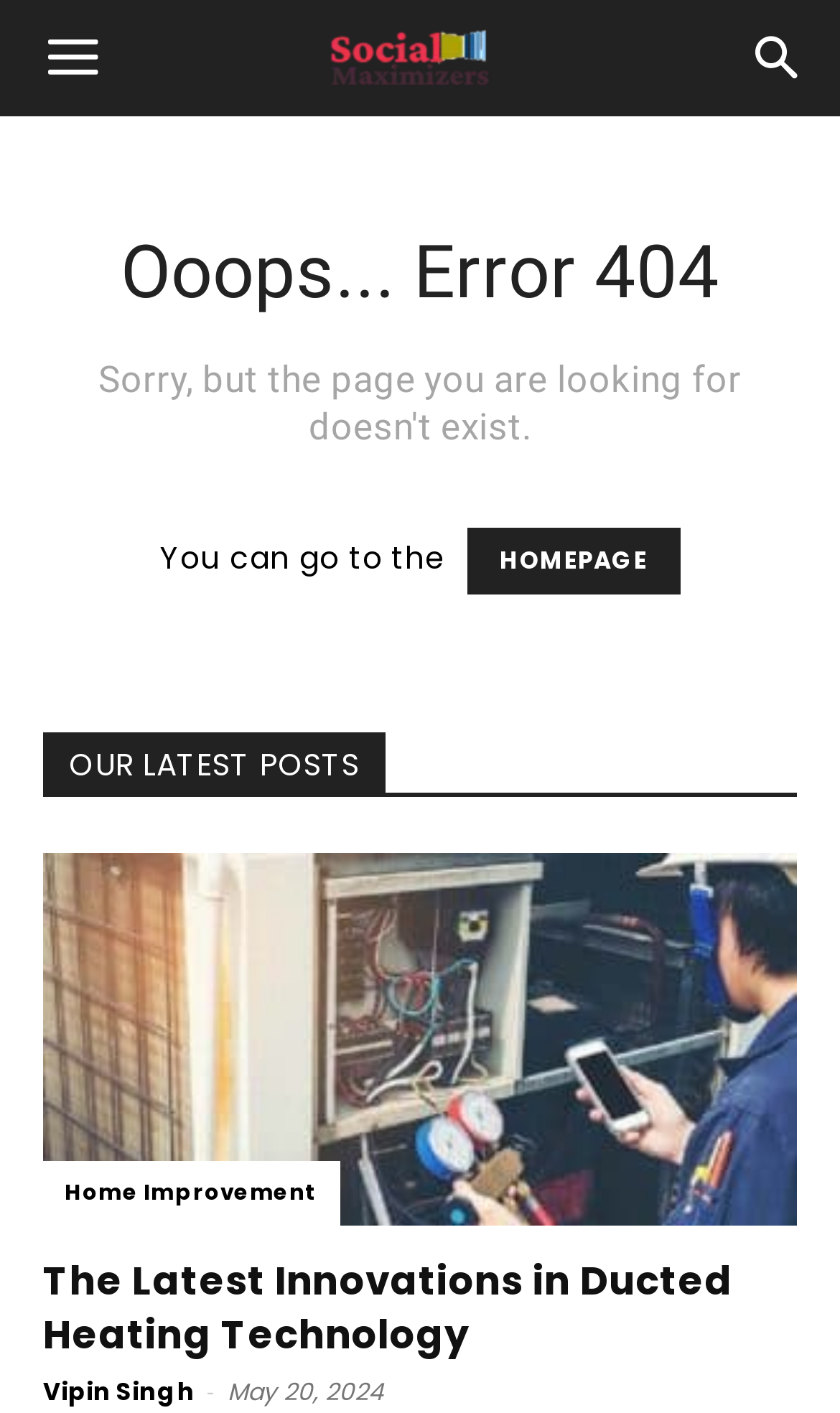Give a detailed account of the webpage's layout and content.

The webpage displays a "Page Not Found" error message. At the top, there are two buttons, "Menu" and "Search", positioned on the left and right sides, respectively. Below these buttons, a prominent error message "Ooops... Error 404" is displayed. 

Underneath the error message, a short paragraph of text is presented, which starts with "You can go to the" and is followed by a link to the "HOMEPAGE". 

Further down, a heading "OUR LATEST POSTS" is displayed. Below this heading, there are several links to news articles, including "The Latest Innovations in Ducted Heating Technology" and "Home Improvement". The first article has an accompanying image. 

Each article link is followed by a heading with the same title, and then a link to the article again. Additionally, the author's name "Vipin Singh" and the publication date "May 20, 2024" are provided for each article.